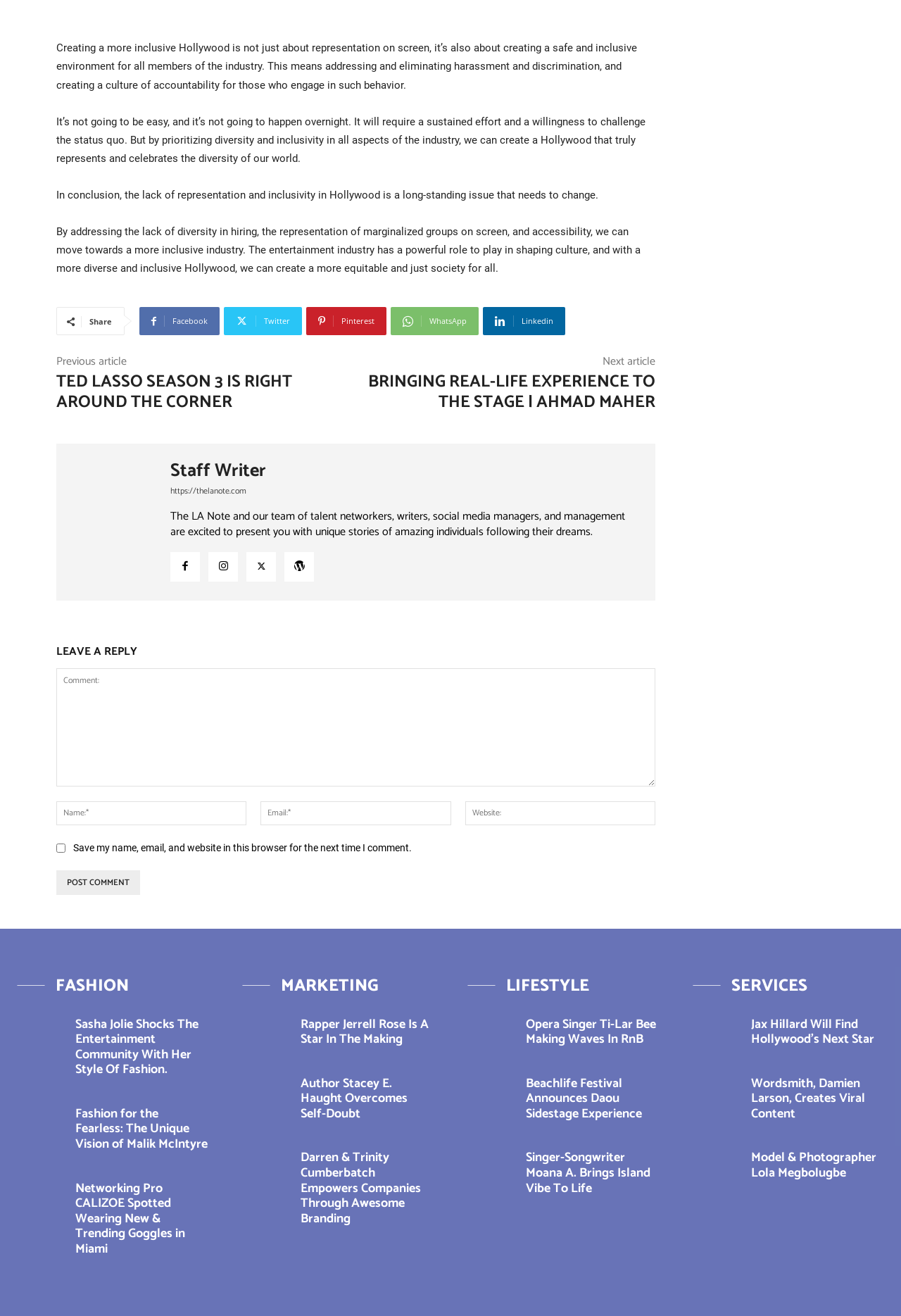Please answer the following query using a single word or phrase: 
What is the function of the social media links at the top?

To share the article